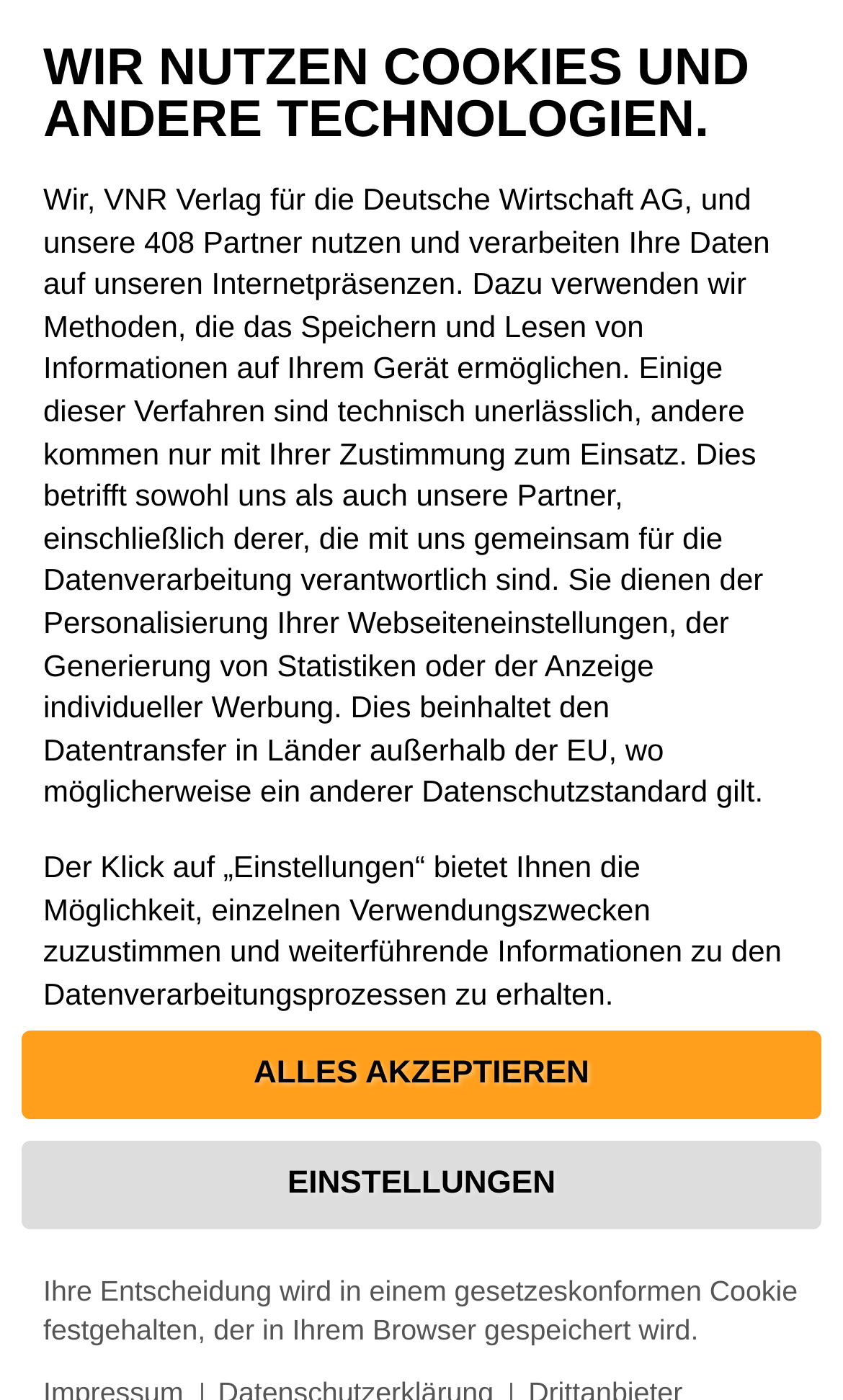Determine the bounding box coordinates of the region I should click to achieve the following instruction: "Click on Sekada". Ensure the bounding box coordinates are four float numbers between 0 and 1, i.e., [left, top, right, bottom].

[0.038, 0.028, 0.412, 0.057]